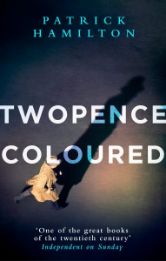Please give a succinct answer to the question in one word or phrase:
What is the effect of the shadow of a person on the cover?

Adds sense of intrigue